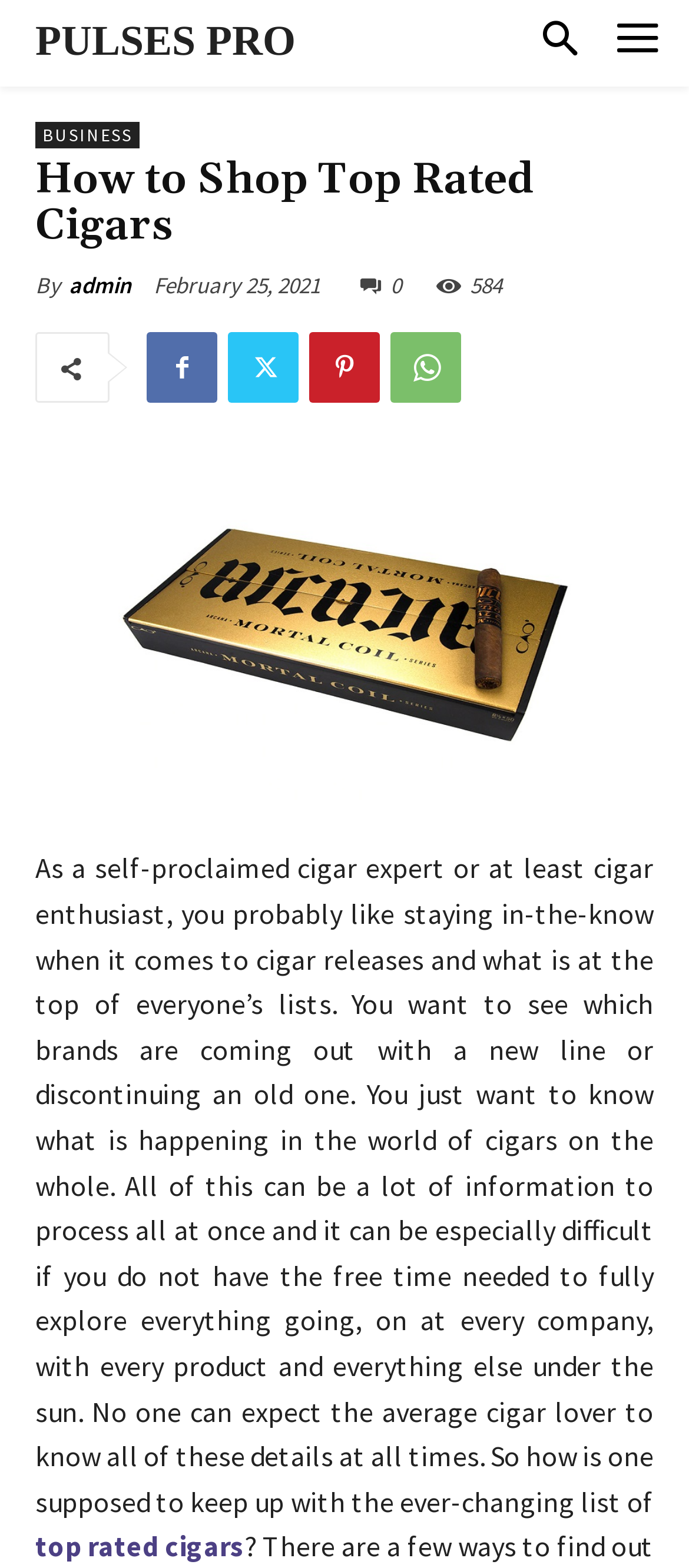Please find the bounding box coordinates of the element's region to be clicked to carry out this instruction: "Click on PULSES PRO".

[0.051, 0.0, 0.429, 0.054]